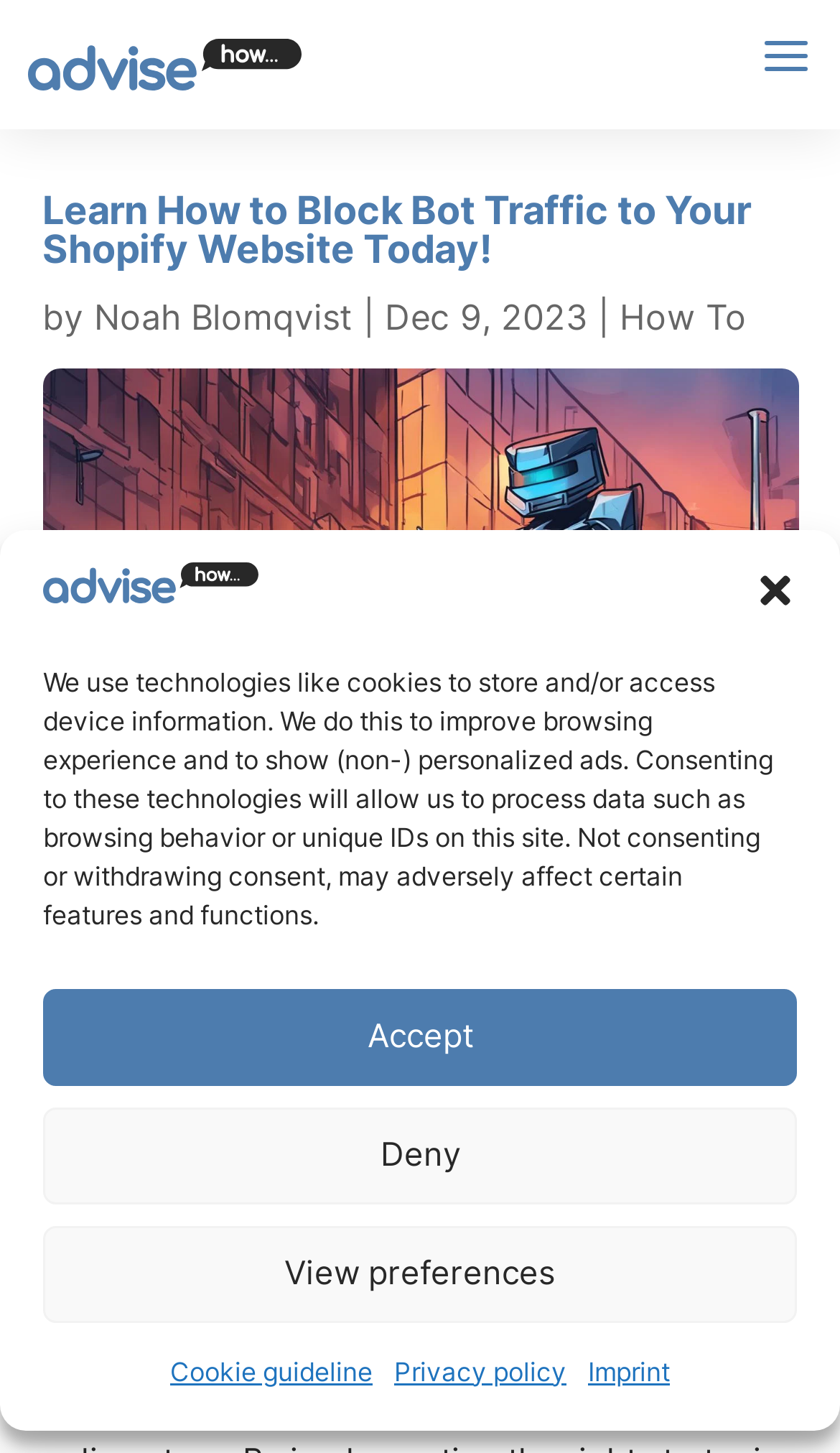Determine the bounding box coordinates of the region that needs to be clicked to achieve the task: "Close the dialog".

[0.897, 0.392, 0.949, 0.422]